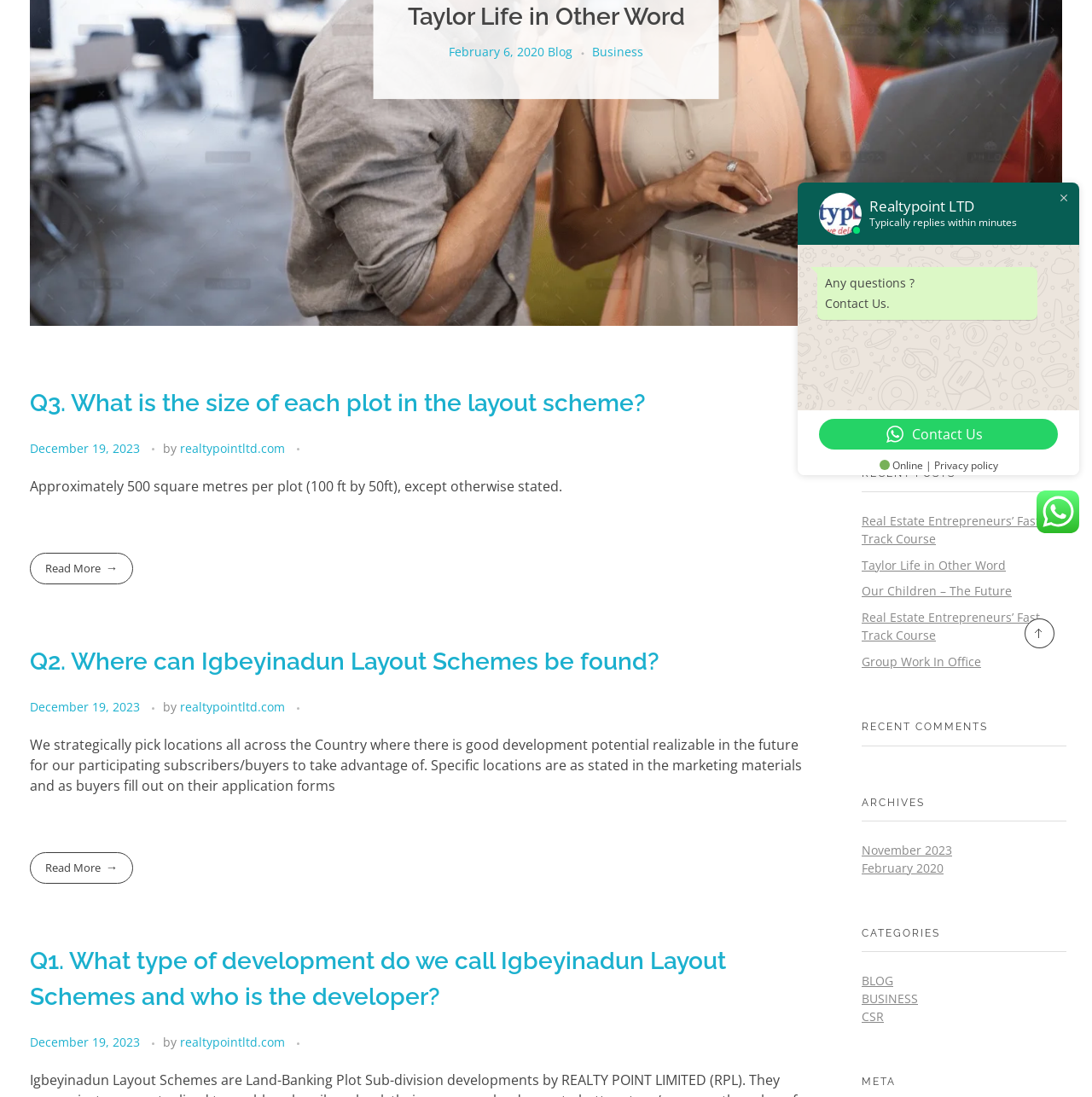Identify the bounding box for the described UI element. Provide the coordinates in (top-left x, top-left y, bottom-right x, bottom-right y) format with values ranging from 0 to 1: Taylor Life in Other Word

[0.373, 0.003, 0.627, 0.028]